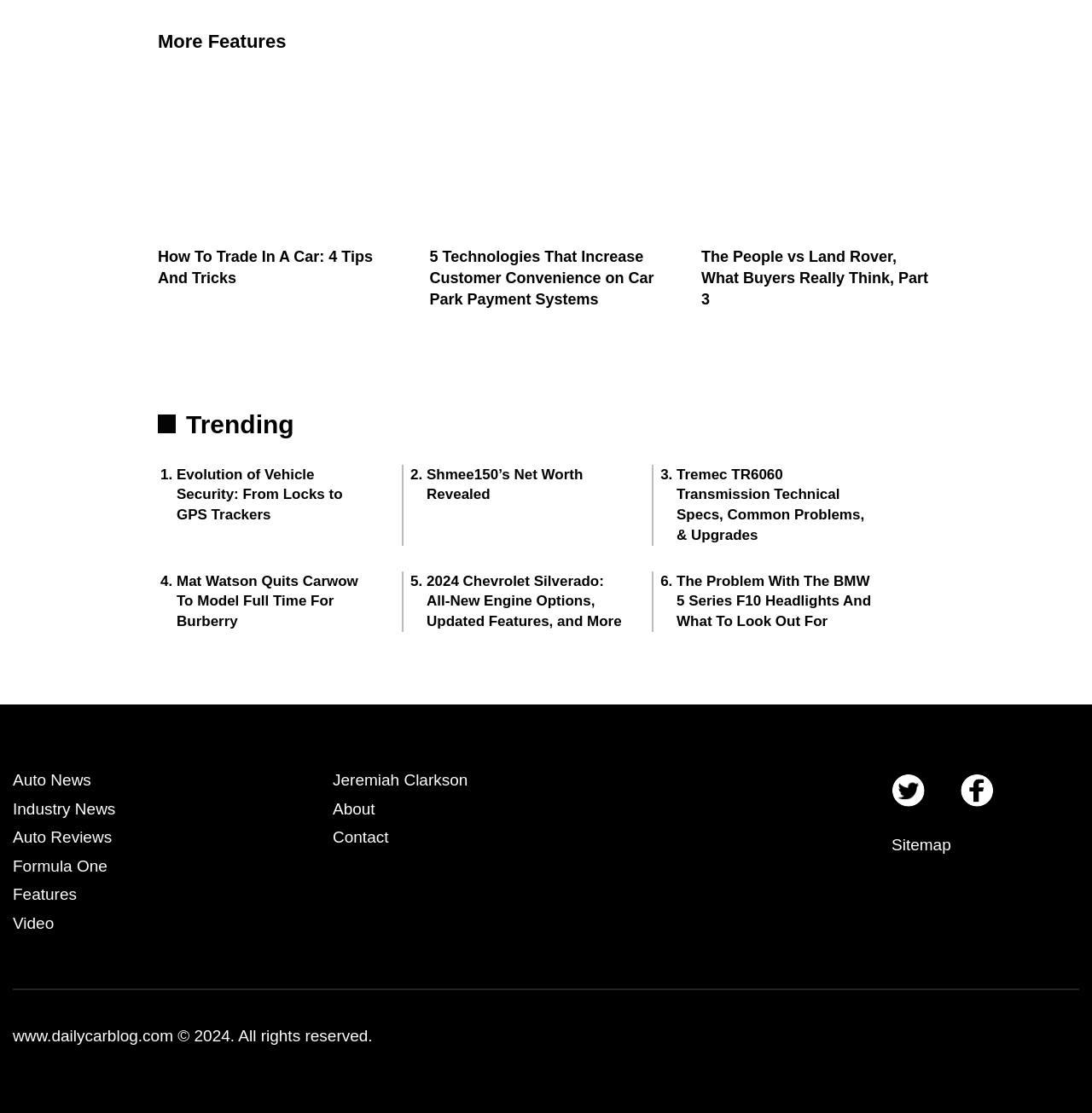Locate the bounding box coordinates of the clickable area needed to fulfill the instruction: "Click on the 'Professional Trainings' button".

None